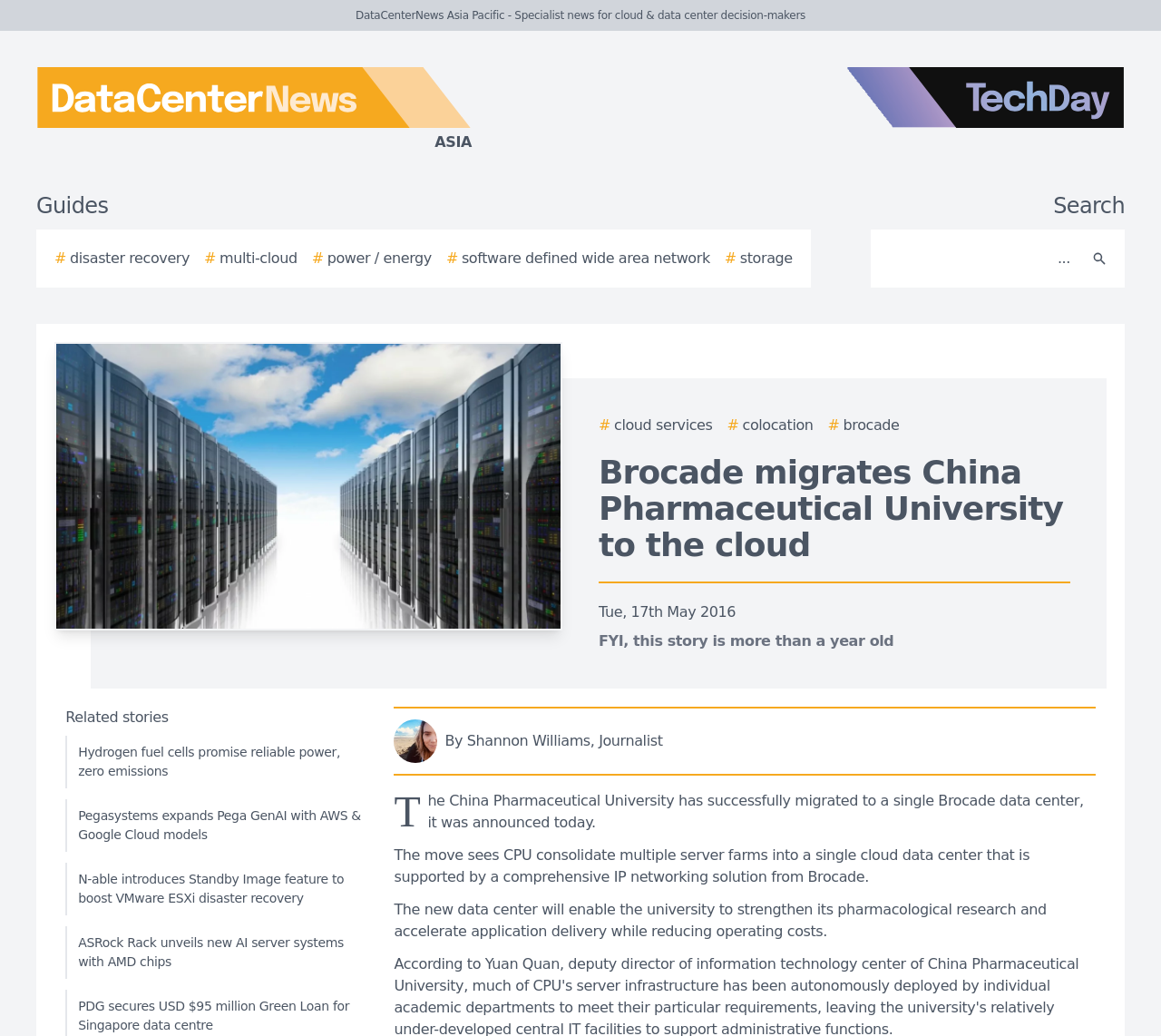Pinpoint the bounding box coordinates of the area that should be clicked to complete the following instruction: "Read the story about Brocade migrates China Pharmaceutical University to the cloud". The coordinates must be given as four float numbers between 0 and 1, i.e., [left, top, right, bottom].

[0.516, 0.439, 0.922, 0.544]